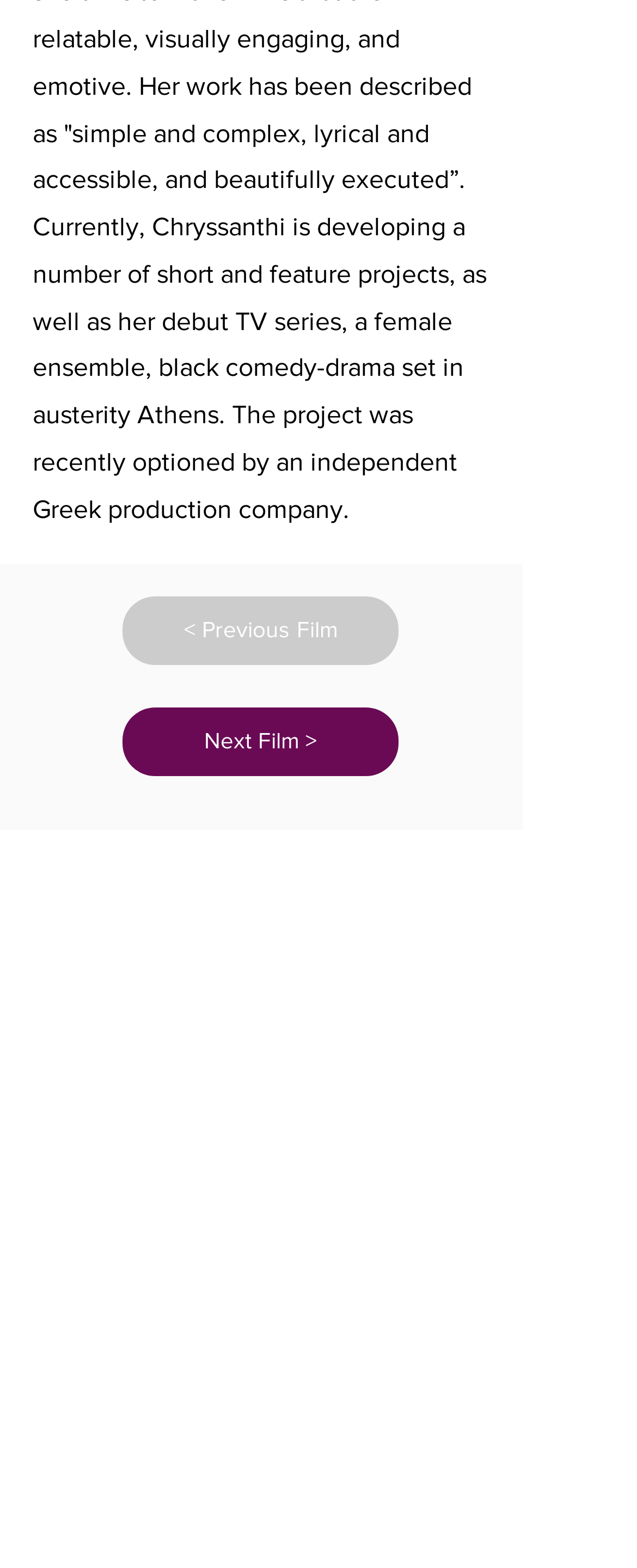Provide the bounding box coordinates of the HTML element described by the text: "Terms of Use". The coordinates should be in the format [left, top, right, bottom] with values between 0 and 1.

[0.44, 0.948, 0.622, 0.963]